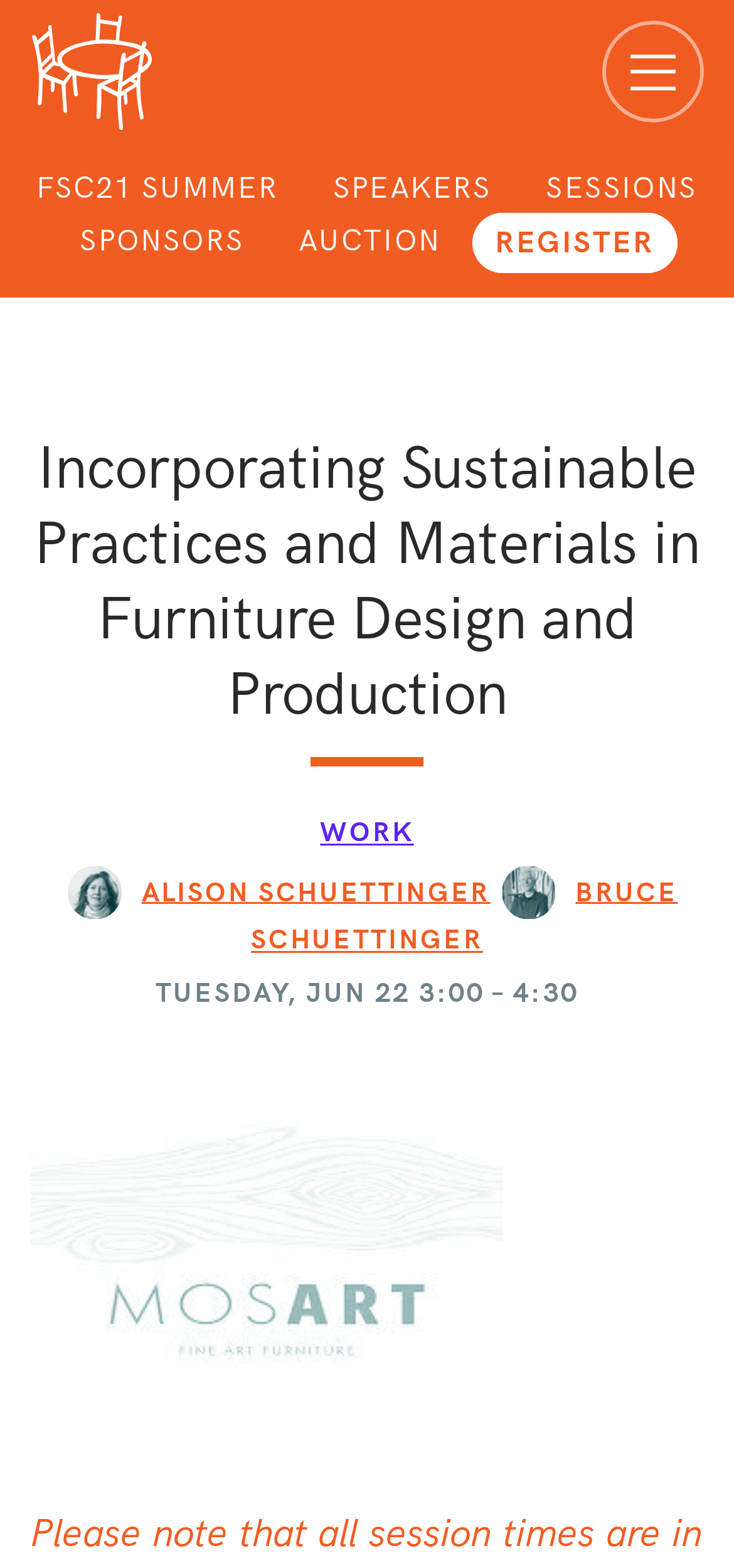Identify the primary heading of the webpage and provide its text.

Incorporating Sustainable Practices and Materials in Furniture Design and Production